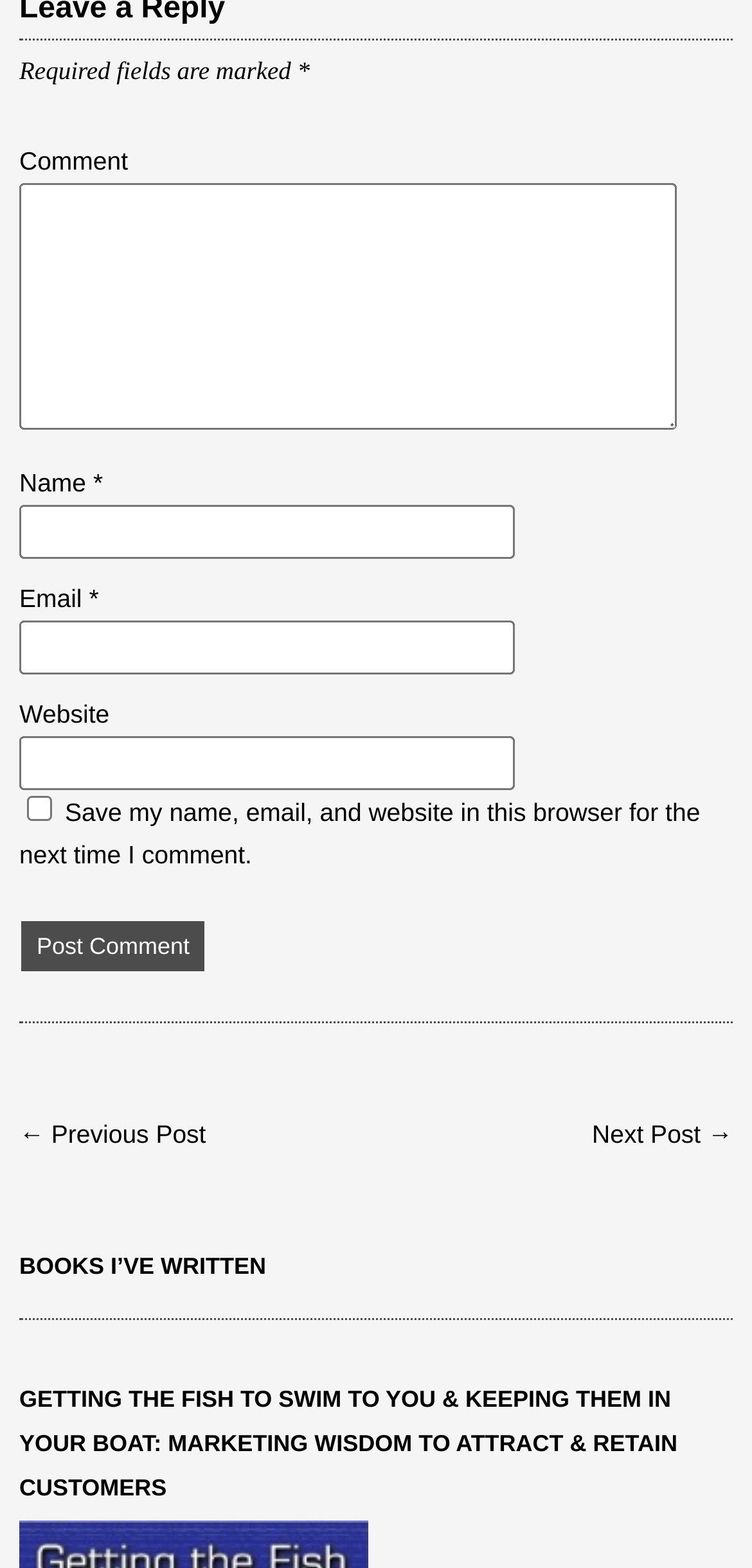What is the purpose of the checkbox?
Using the image provided, answer with just one word or phrase.

Save comment info